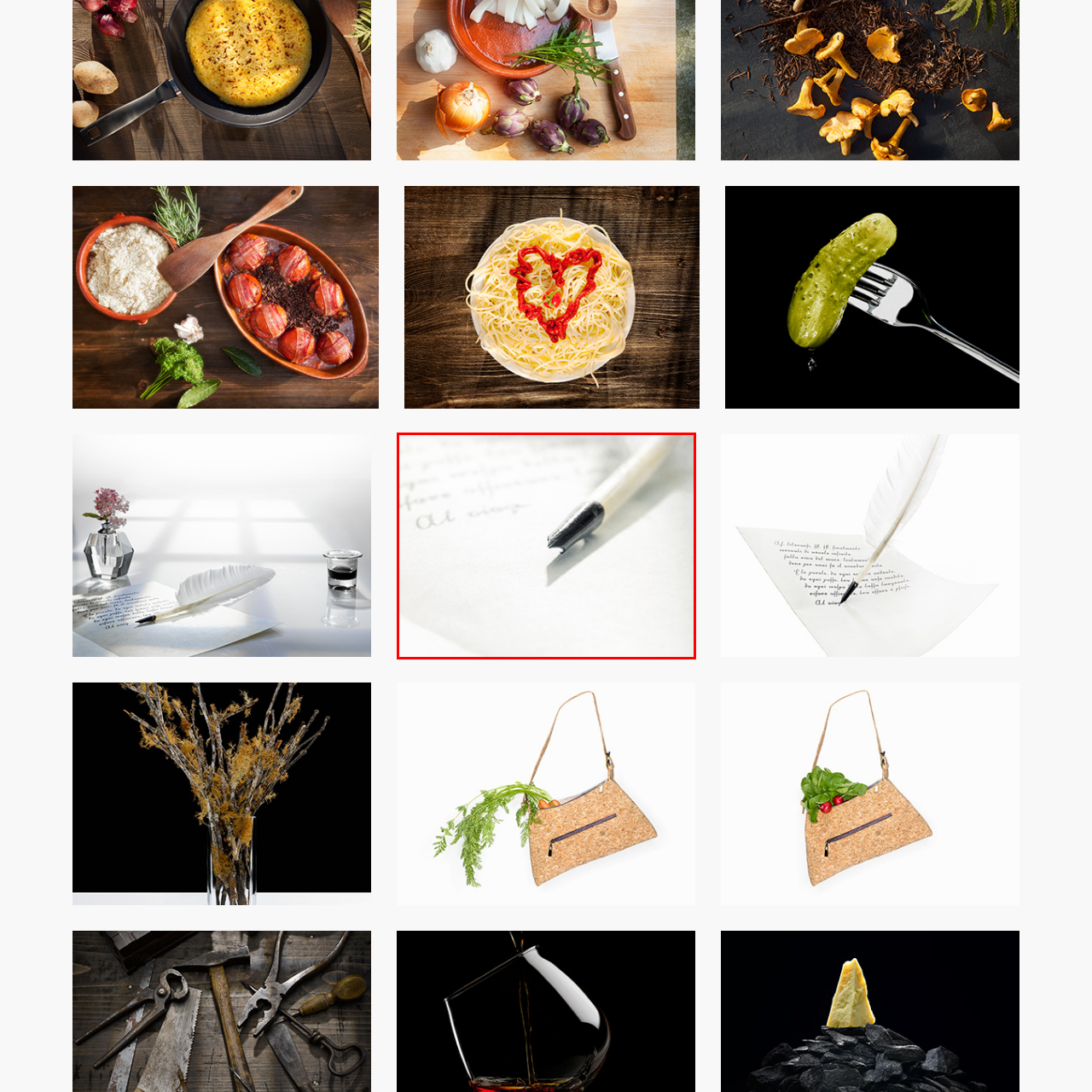Detail the features and components of the image inside the red outline.

The image captures a close-up view of a pen resting on a sheet of paper, where faded handwritten text is visible in the background. The pen, featuring a sleek design with a white barrel and a glossy black tip, suggests a sense of elegance and precision. Soft, diffused lighting enhances the overall aesthetic, creating a serene and contemplative atmosphere. This composition evokes themes of creativity, communication, and the art of writing, highlighting the intimate connection between ideas and their expression on paper.